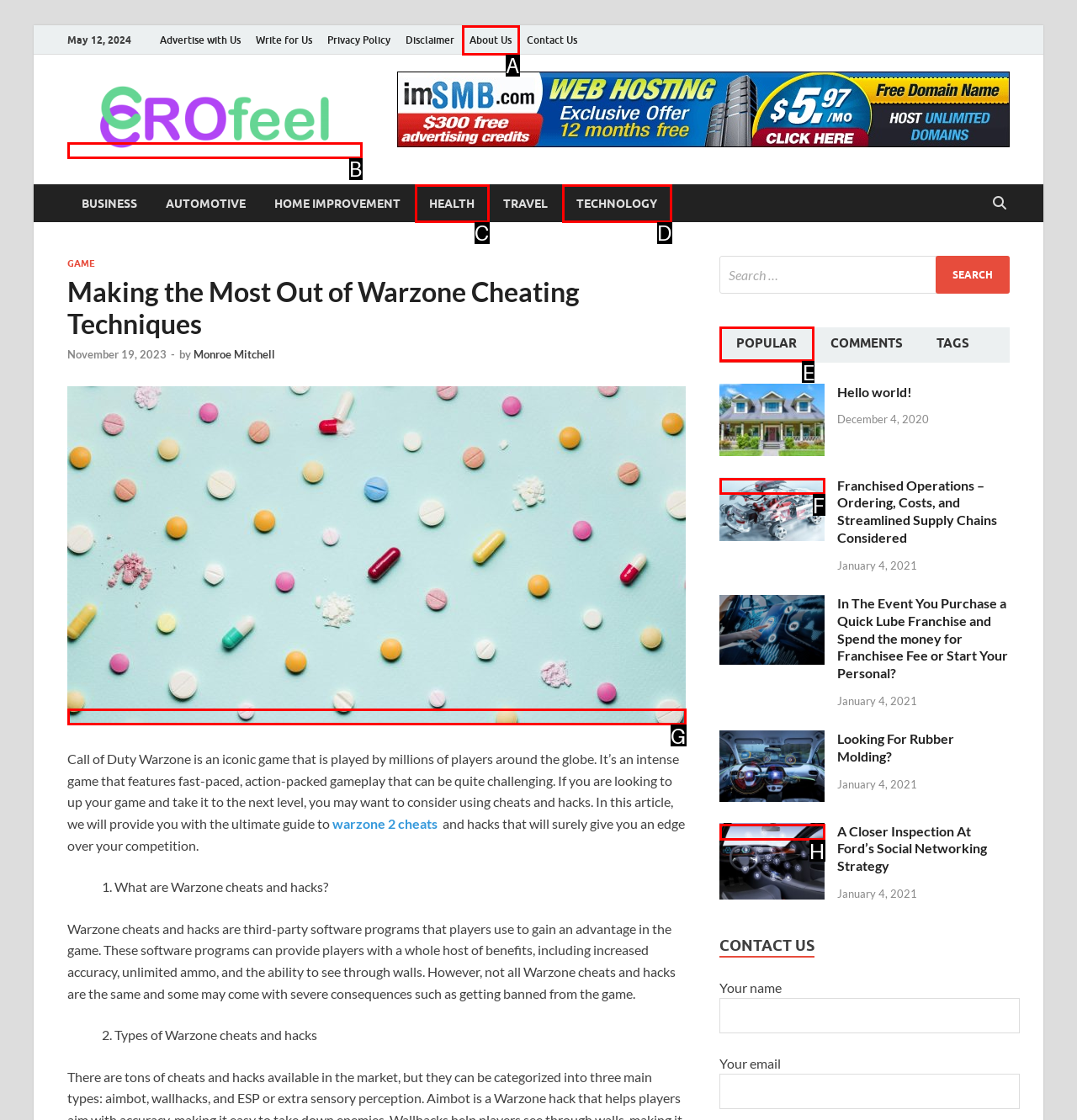Determine the letter of the element you should click to carry out the task: View popular articles
Answer with the letter from the given choices.

E